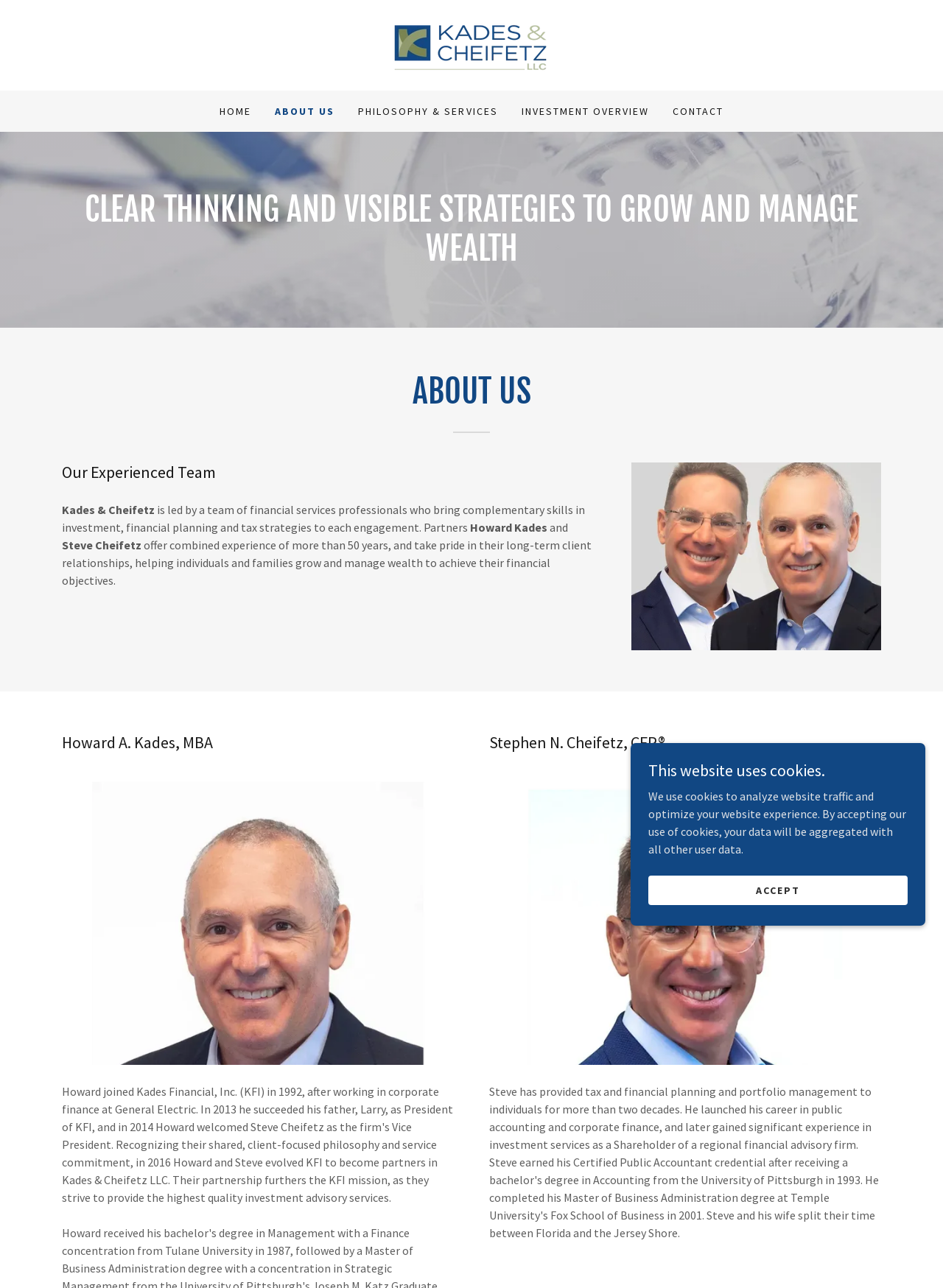Identify the text that serves as the heading for the webpage and generate it.

CLEAR THINKING AND VISIBLE STRATEGIES TO GROW AND MANAGE WEALTH